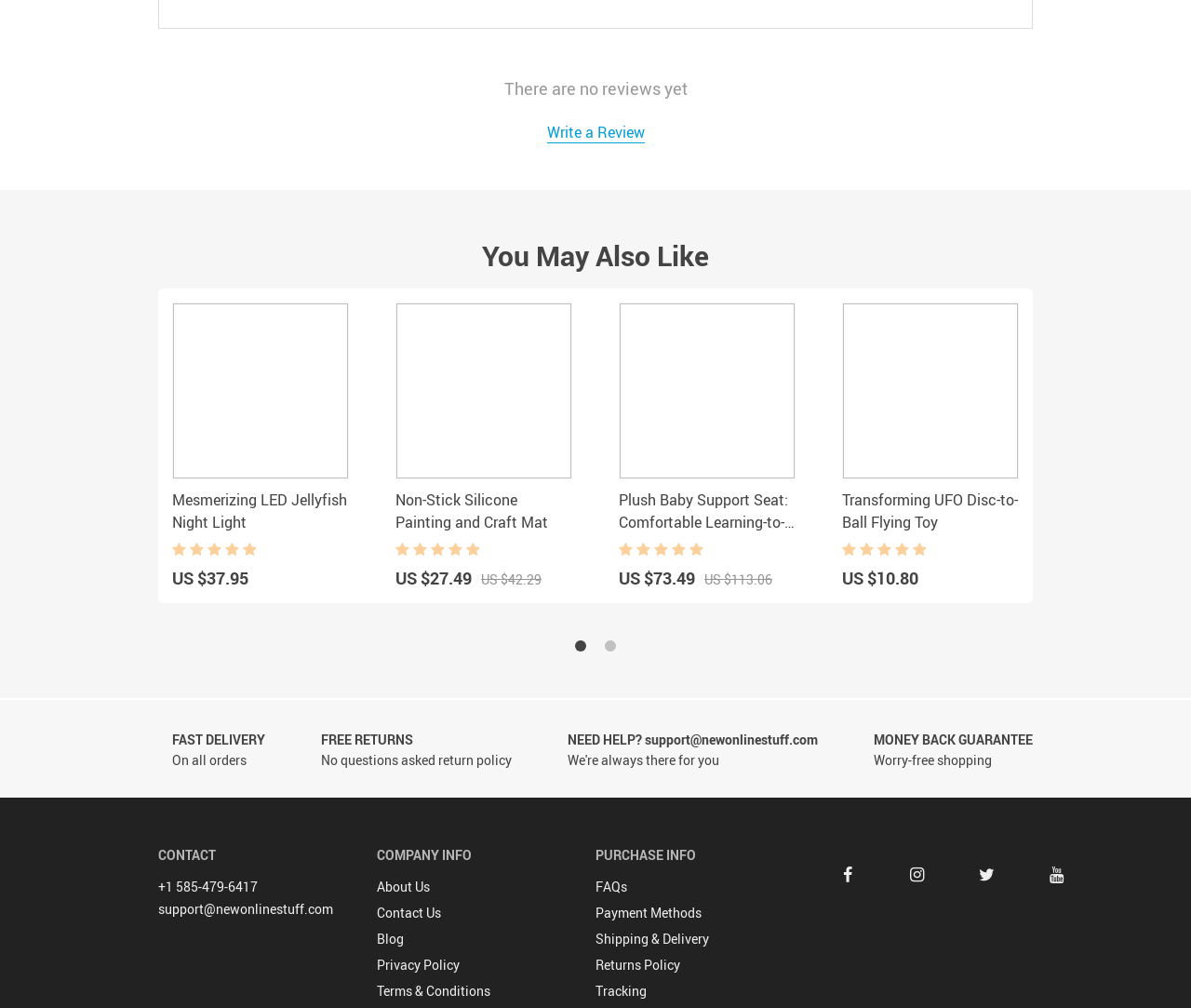Please identify the bounding box coordinates of the element that needs to be clicked to perform the following instruction: "Visit About Us page".

[0.316, 0.87, 0.361, 0.889]